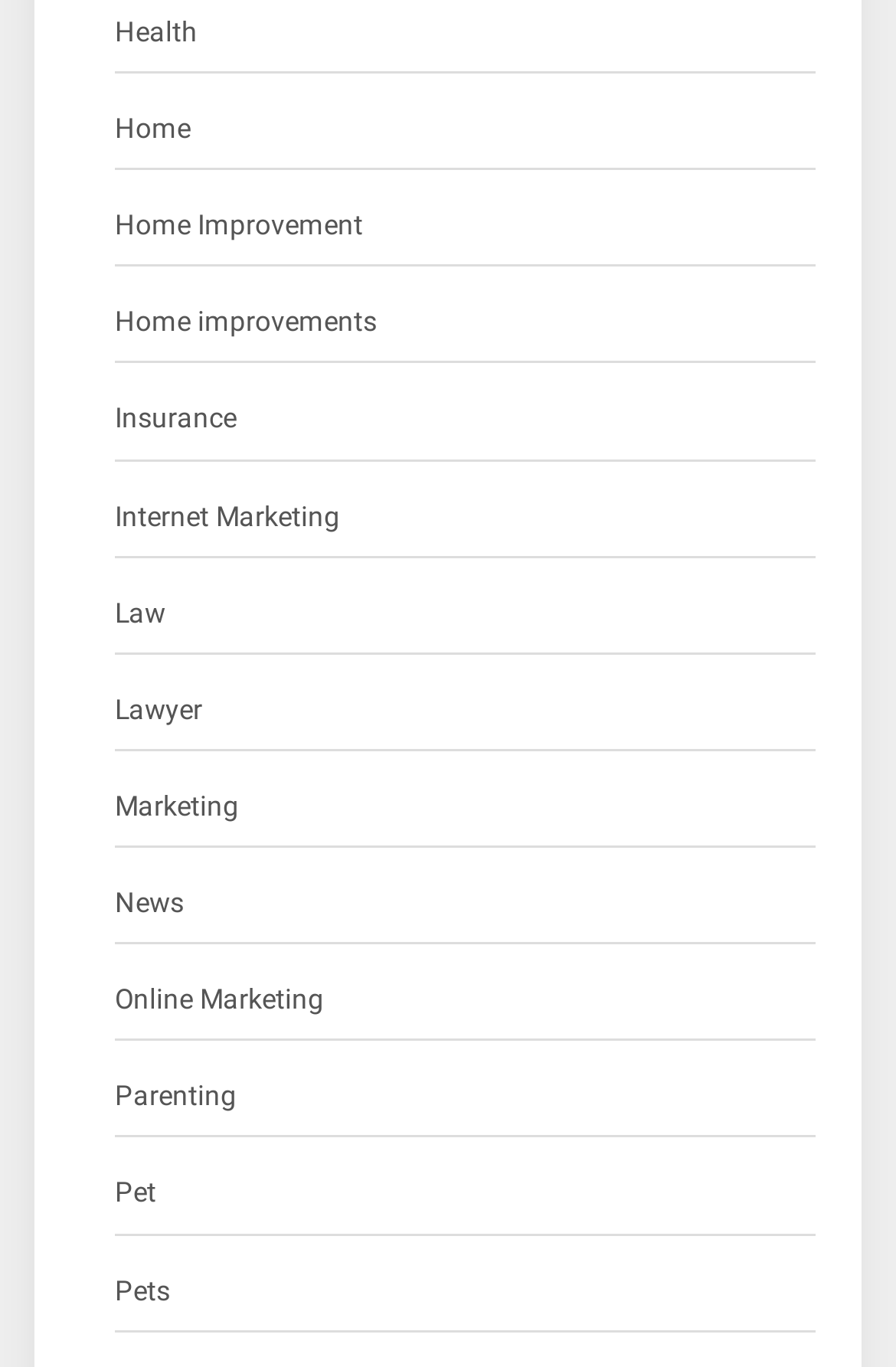Locate the bounding box coordinates of the region to be clicked to comply with the following instruction: "Visit Home Improvement". The coordinates must be four float numbers between 0 and 1, in the form [left, top, right, bottom].

[0.128, 0.148, 0.405, 0.184]